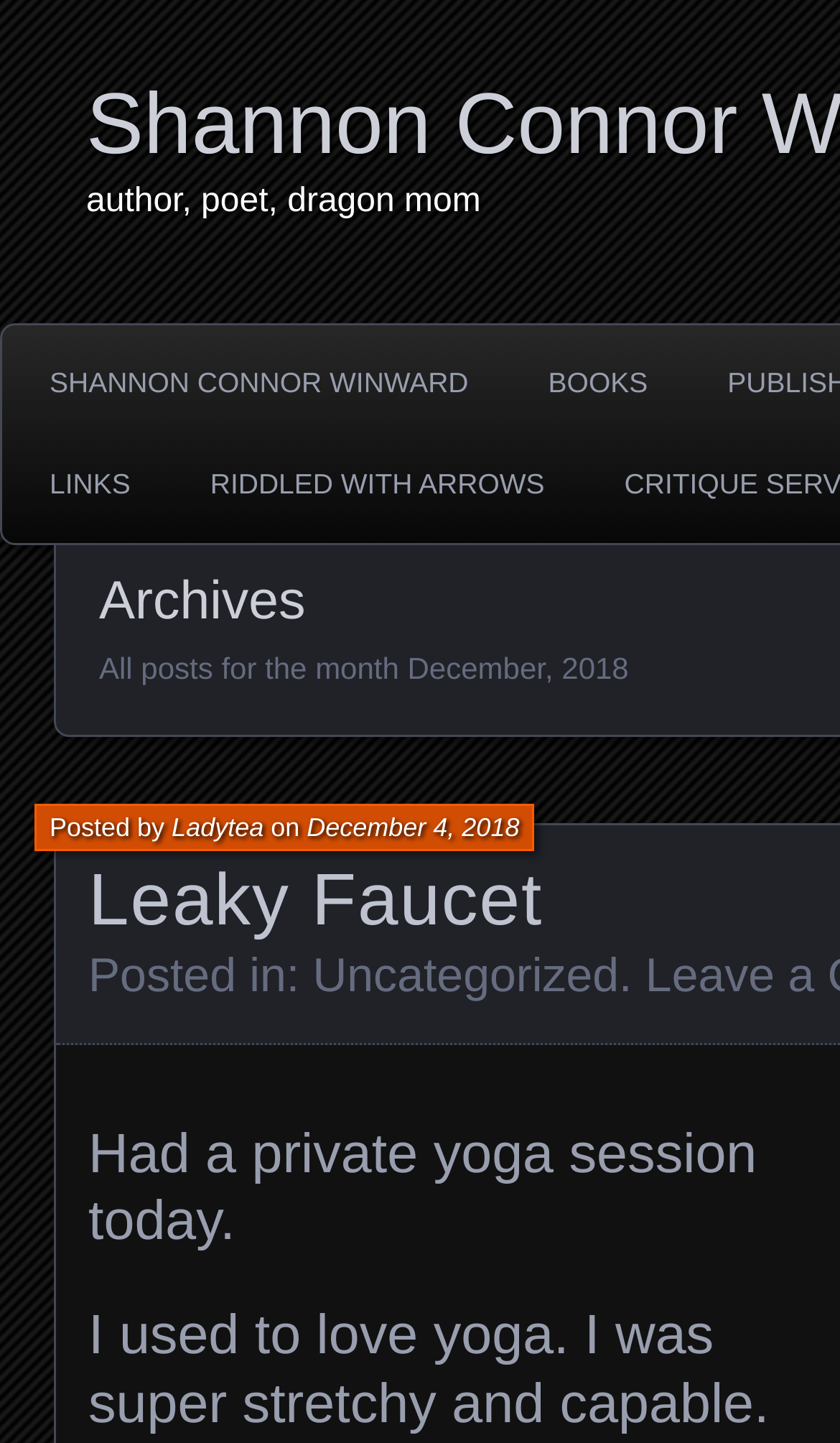Provide the bounding box coordinates for the area that should be clicked to complete the instruction: "view books".

[0.614, 0.236, 0.81, 0.296]